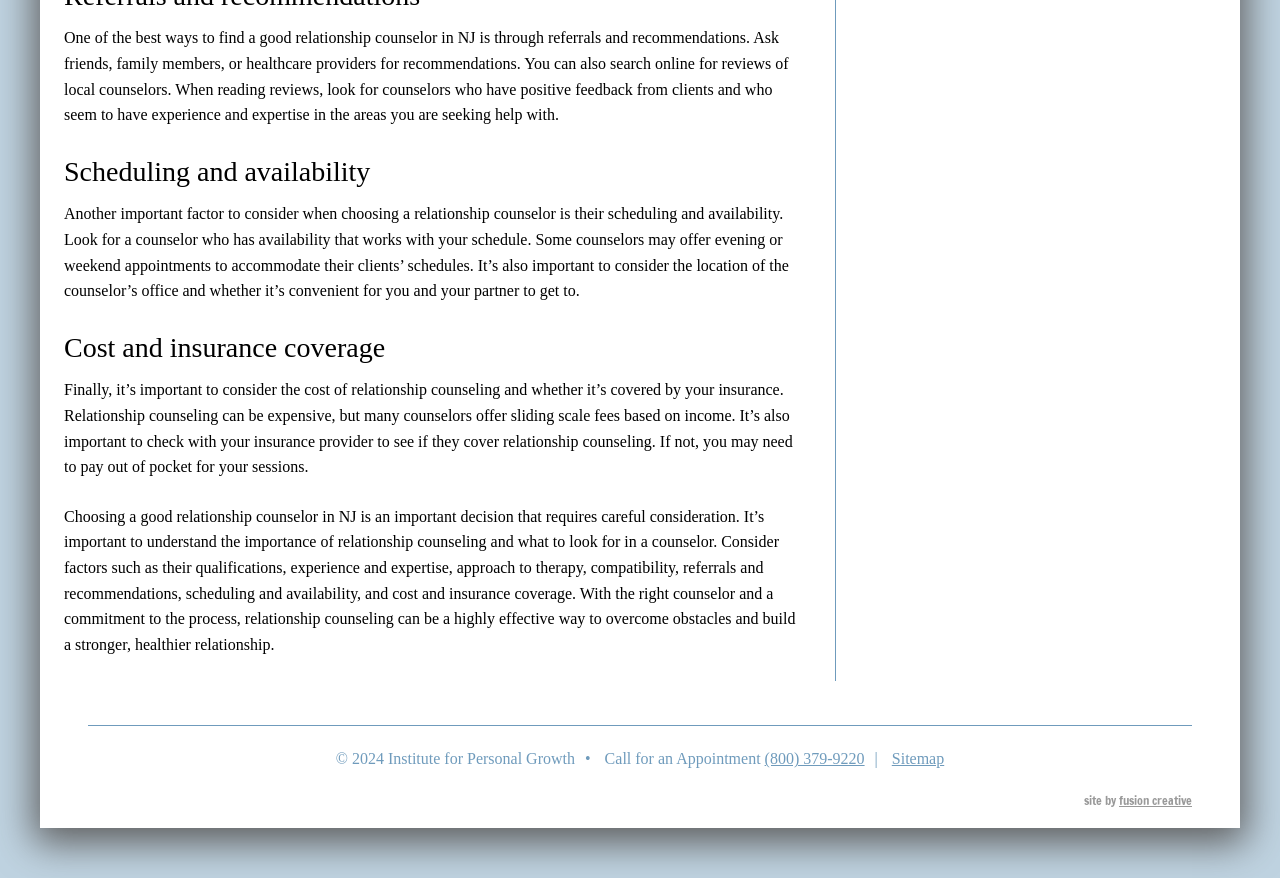Locate the bounding box of the UI element with the following description: "(800) 379-9220".

[0.597, 0.855, 0.675, 0.874]